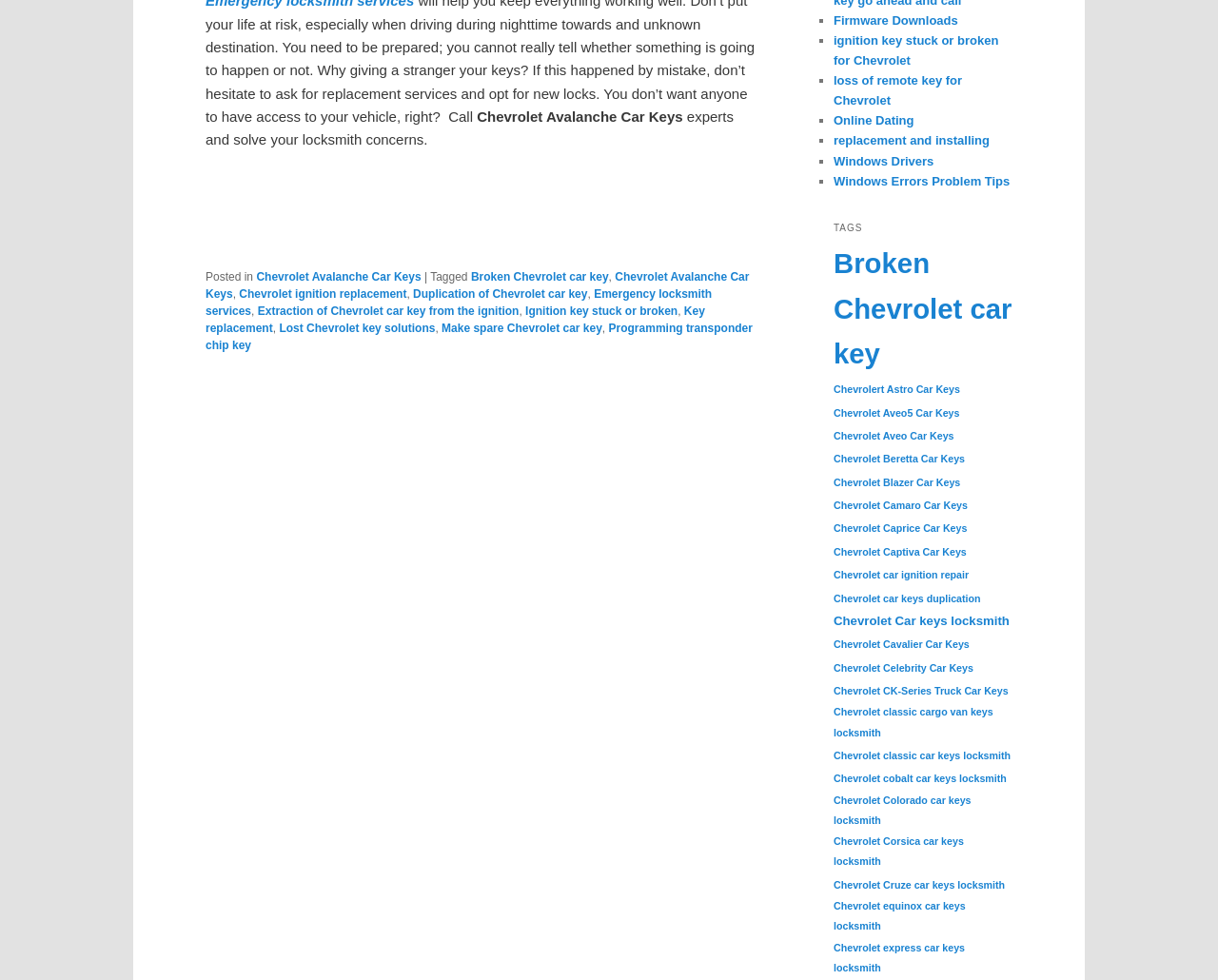What is the main topic of this webpage?
Based on the image, provide a one-word or brief-phrase response.

Chevrolet car keys